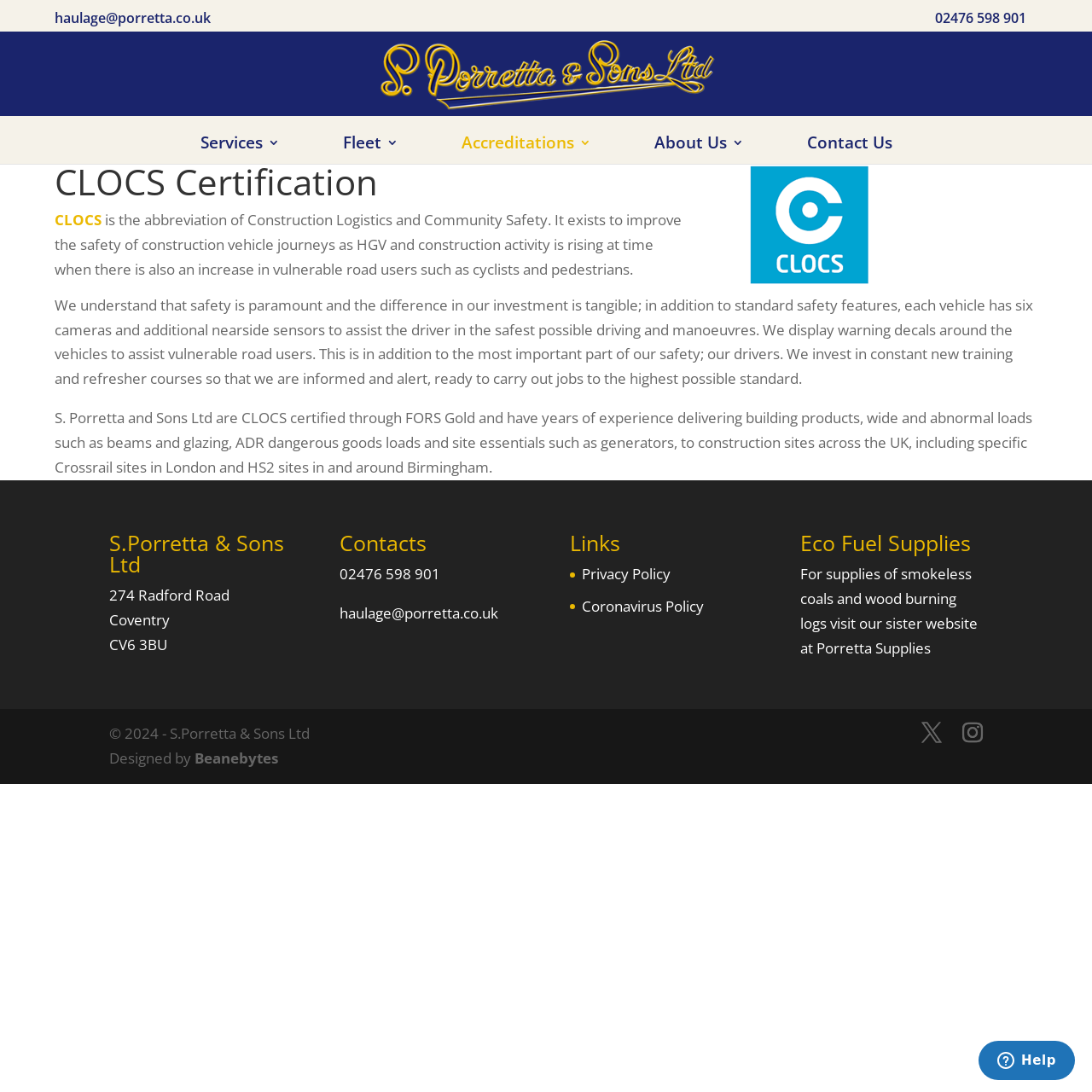Please determine the bounding box coordinates of the element to click in order to execute the following instruction: "Click the 'Porretta Supplies' link". The coordinates should be four float numbers between 0 and 1, specified as [left, top, right, bottom].

[0.748, 0.584, 0.852, 0.602]